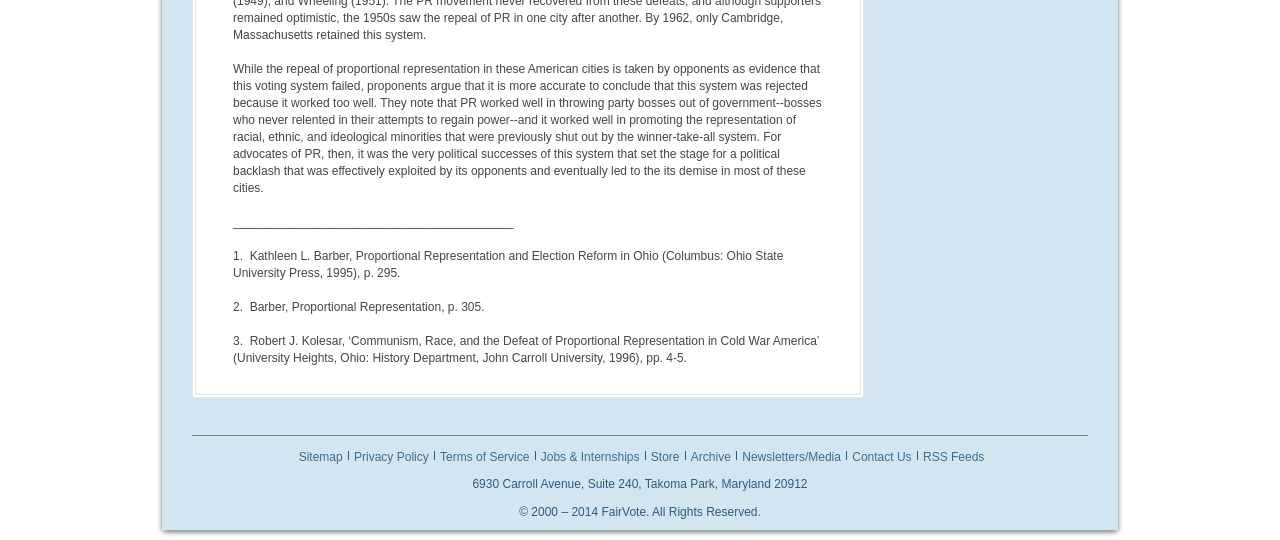Provide a one-word or brief phrase answer to the question:
How many links are there at the bottom of the webpage?

9